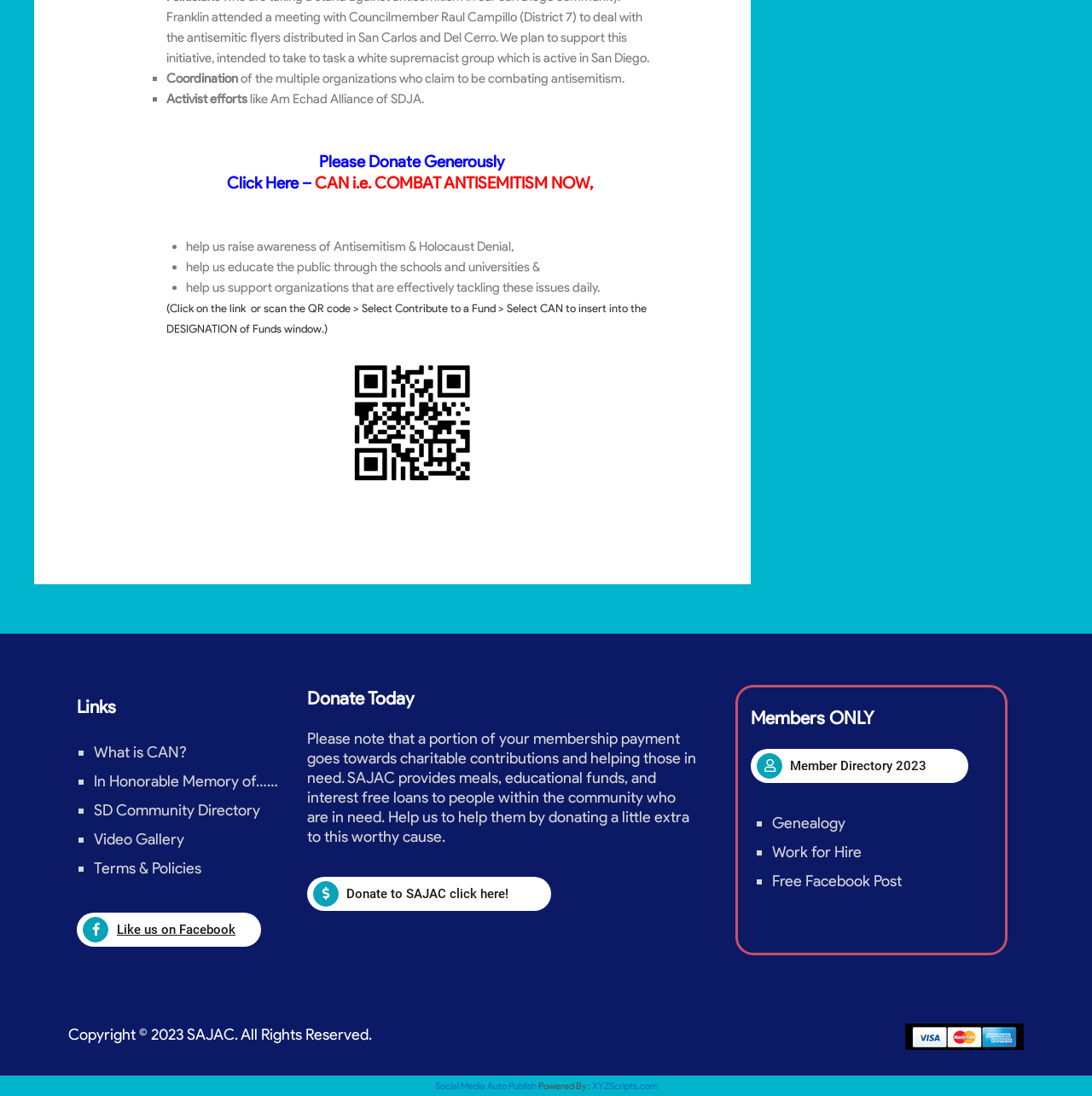Bounding box coordinates must be specified in the format (top-left x, top-left y, bottom-right x, bottom-right y). All values should be floating point numbers between 0 and 1. What are the bounding box coordinates of the UI element described as: Video Gallery

[0.086, 0.757, 0.169, 0.774]